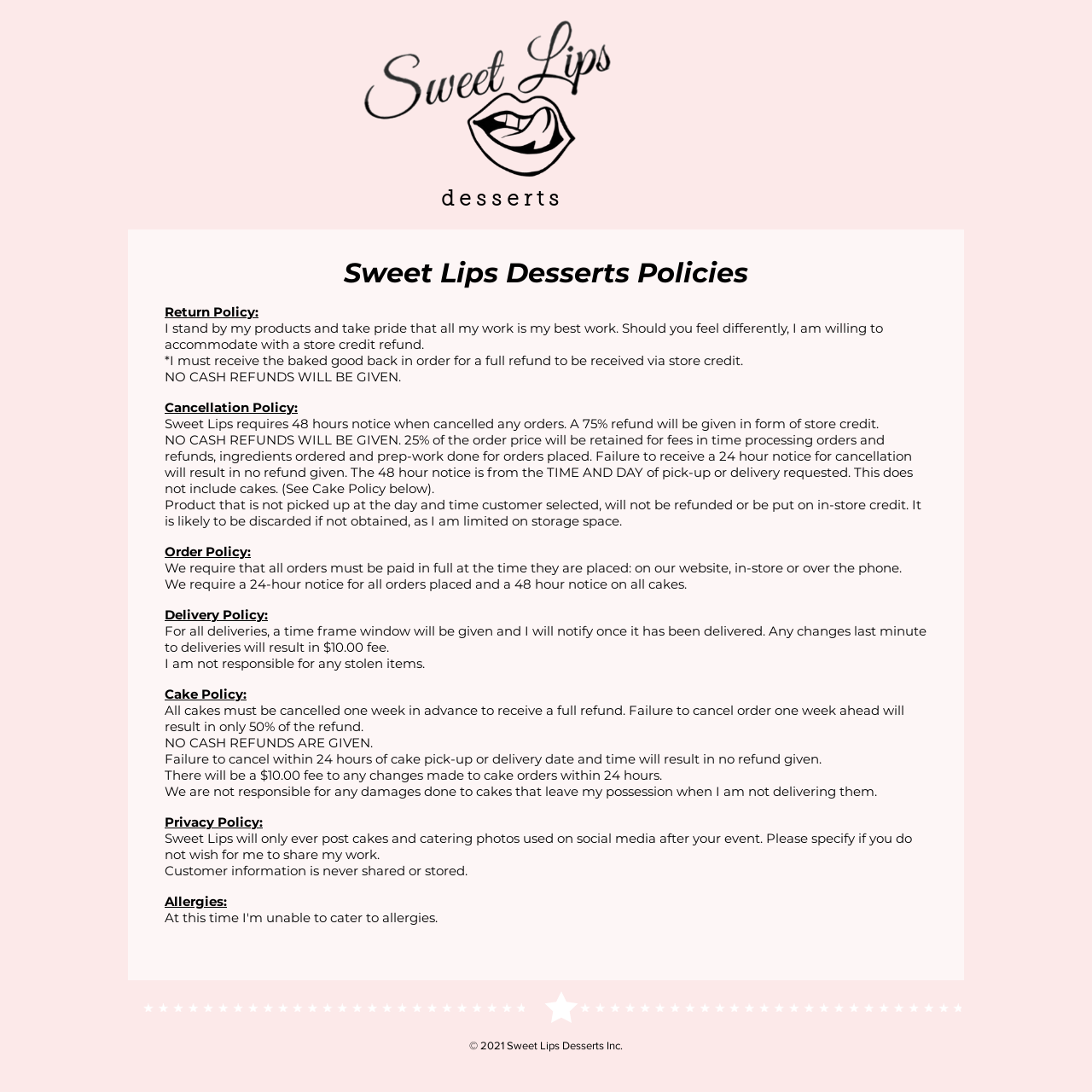What is the purpose of the Privacy Policy?
Refer to the screenshot and deliver a thorough answer to the question presented.

The Privacy Policy section explains that Sweet Lips will only post photos of cakes and catering on social media with the customer's permission, and that customer information is never shared or stored.